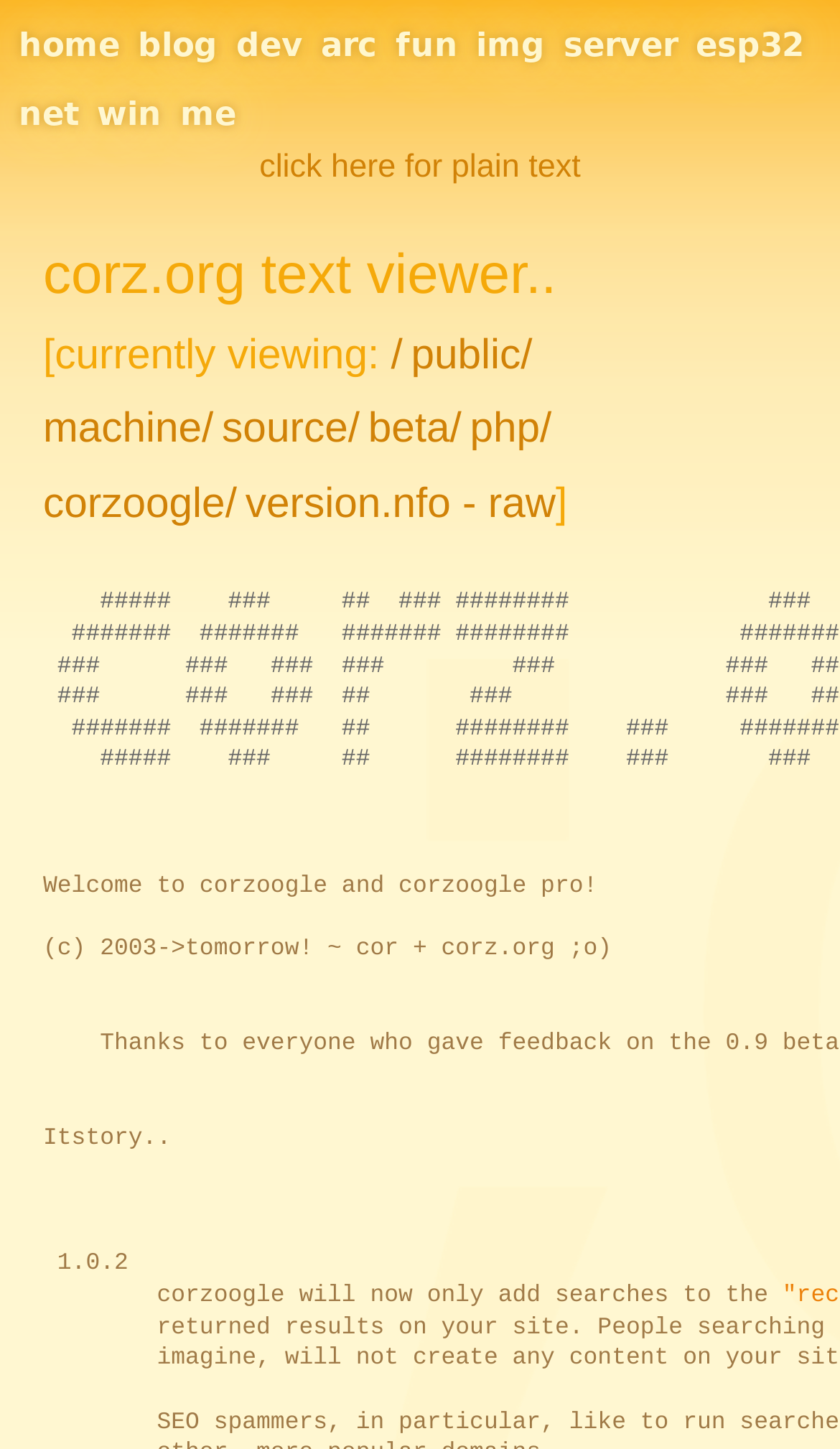Locate the bounding box coordinates of the area you need to click to fulfill this instruction: 'view blog'. The coordinates must be in the form of four float numbers ranging from 0 to 1: [left, top, right, bottom].

[0.164, 0.018, 0.259, 0.047]